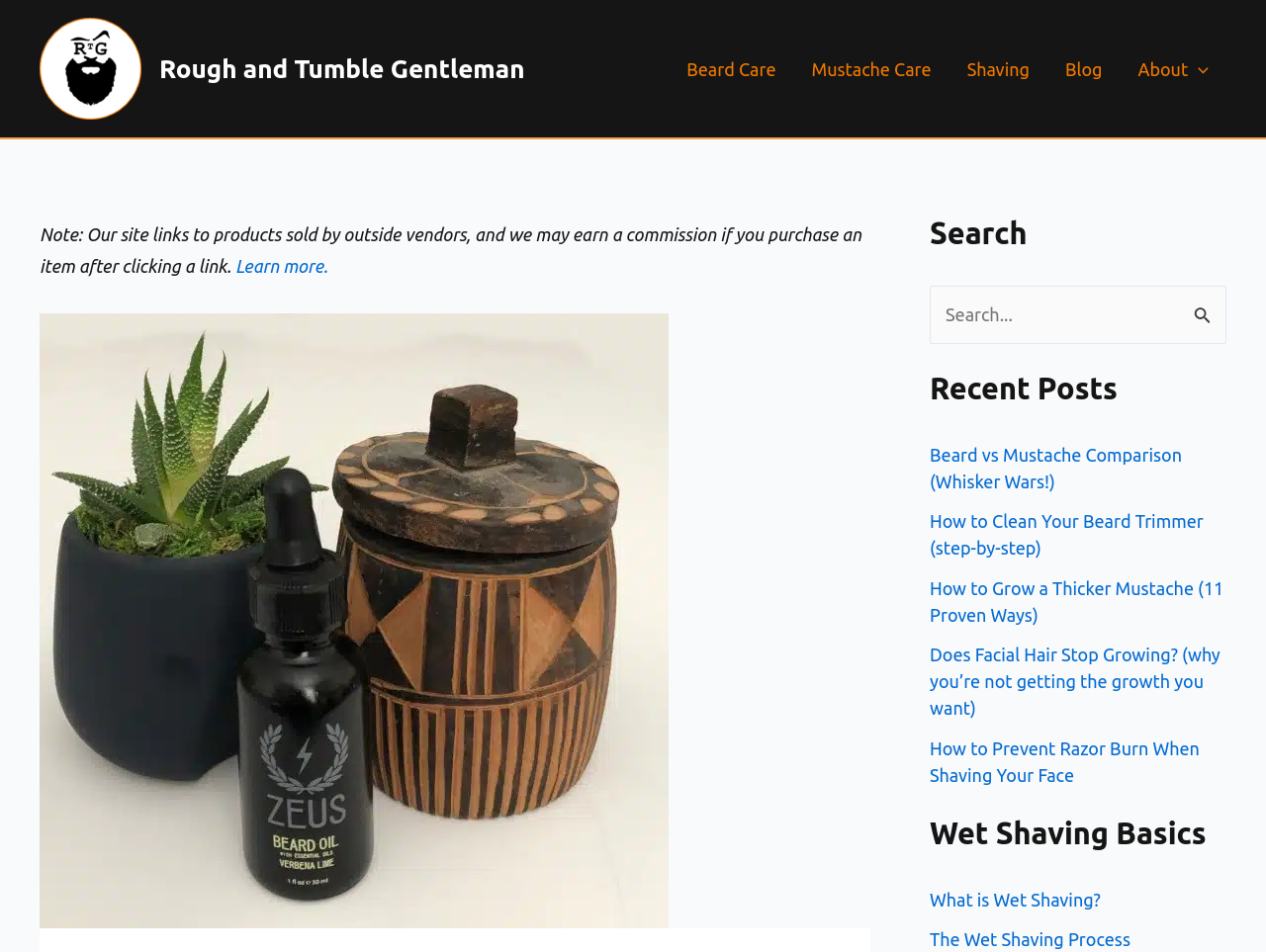Pinpoint the bounding box coordinates of the element that must be clicked to accomplish the following instruction: "Search for something". The coordinates should be in the format of four float numbers between 0 and 1, i.e., [left, top, right, bottom].

[0.734, 0.301, 0.969, 0.361]